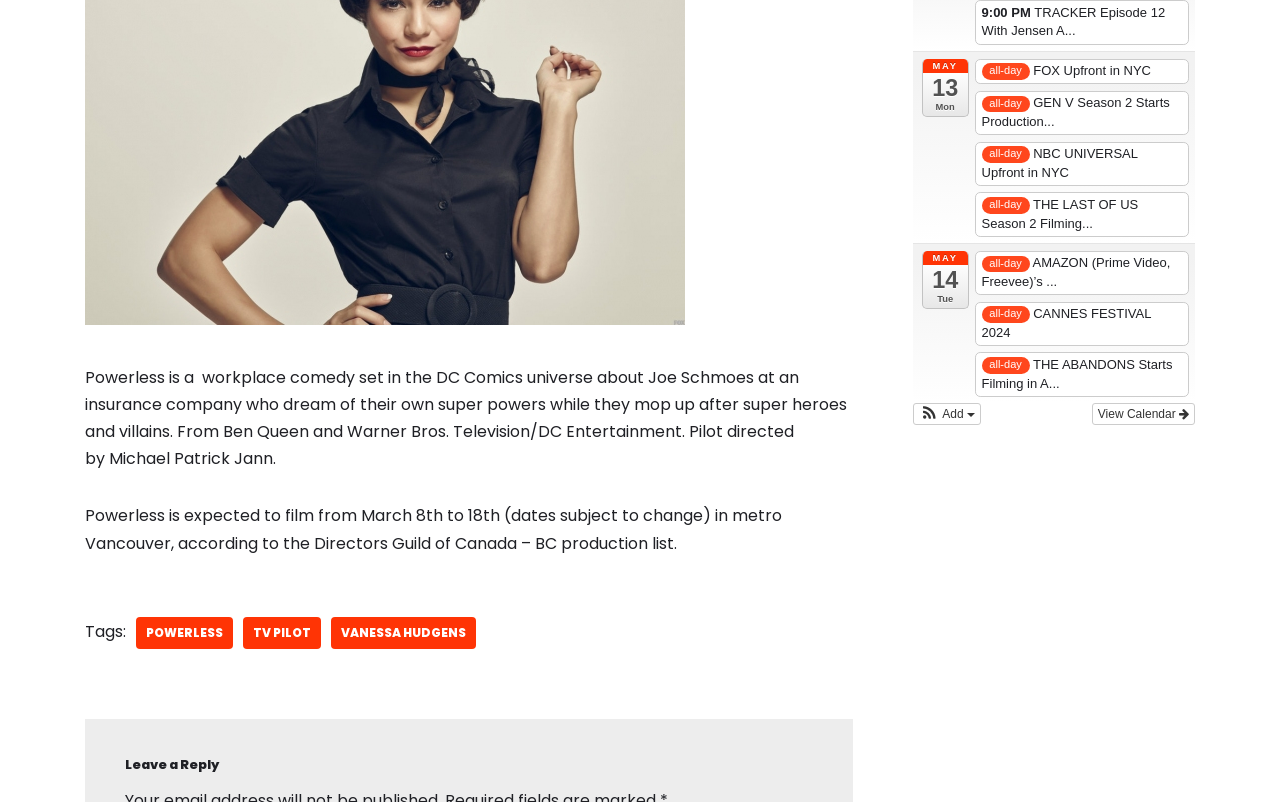Locate the bounding box coordinates of the element's region that should be clicked to carry out the following instruction: "Search for something". The coordinates need to be four float numbers between 0 and 1, i.e., [left, top, right, bottom].

None